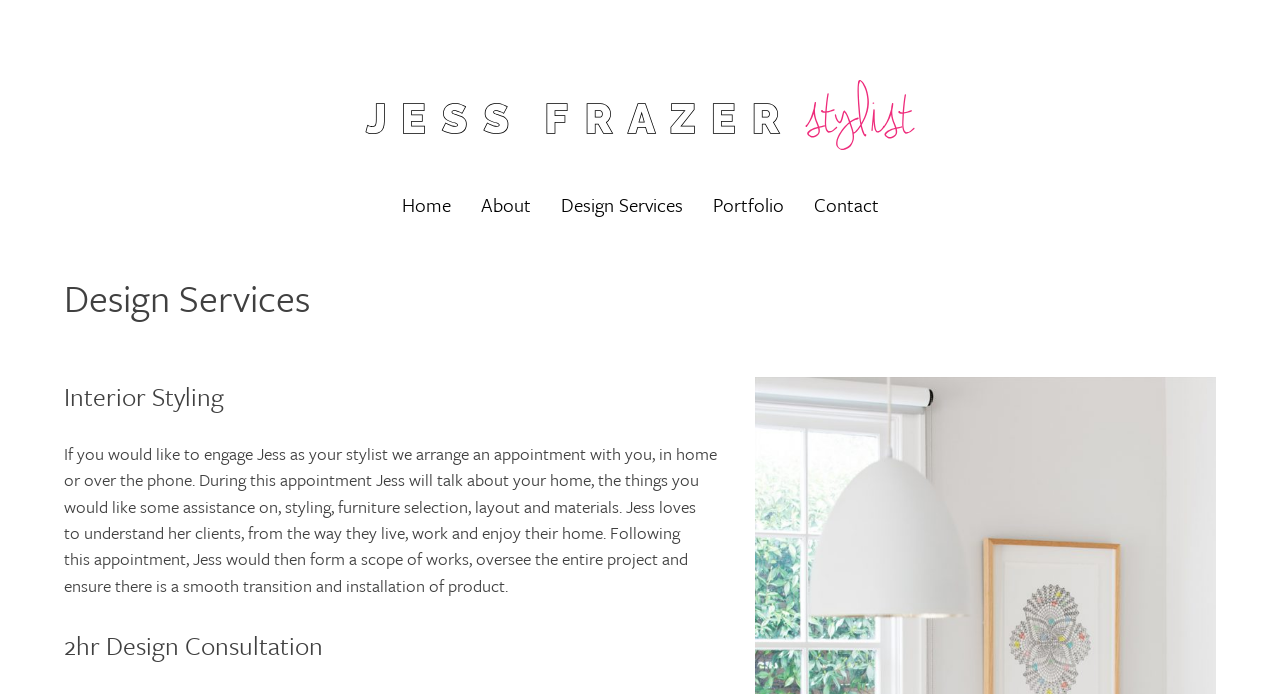What is the purpose of the 2hr Design Consultation?
Please provide a comprehensive answer based on the visual information in the image.

I found a heading element with the text '2hr Design Consultation' at coordinates [0.05, 0.901, 0.95, 0.96]. By reading the surrounding text, I determined that the consultation is used to discuss various aspects of home styling, including furniture selection, layout, and materials.